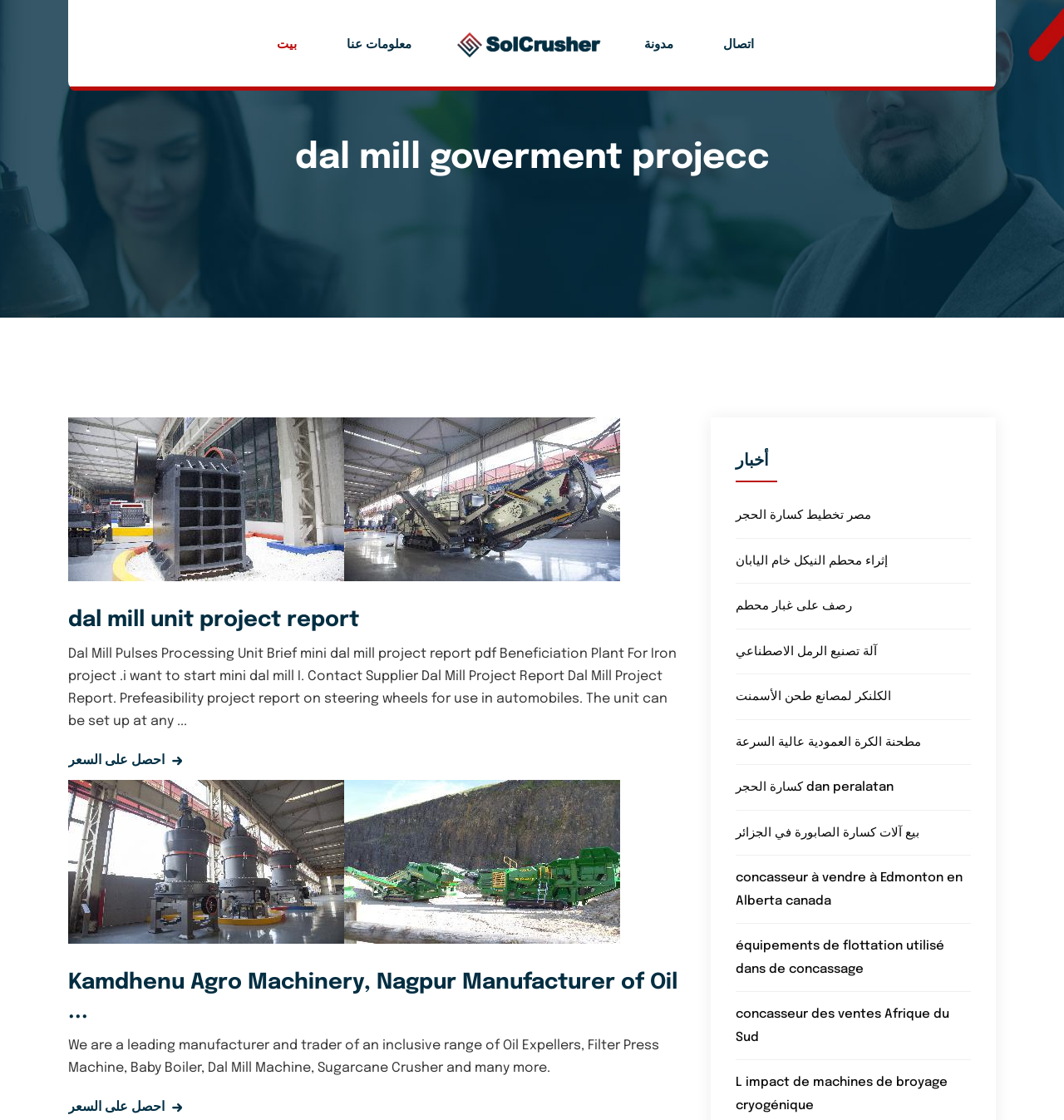What is the purpose of the 'احصل على السعر' link?
Refer to the image and give a detailed answer to the query.

The 'احصل على السعر' link is likely used to get the price of a product or service, as it is commonly used in e-commerce websites to retrieve pricing information.